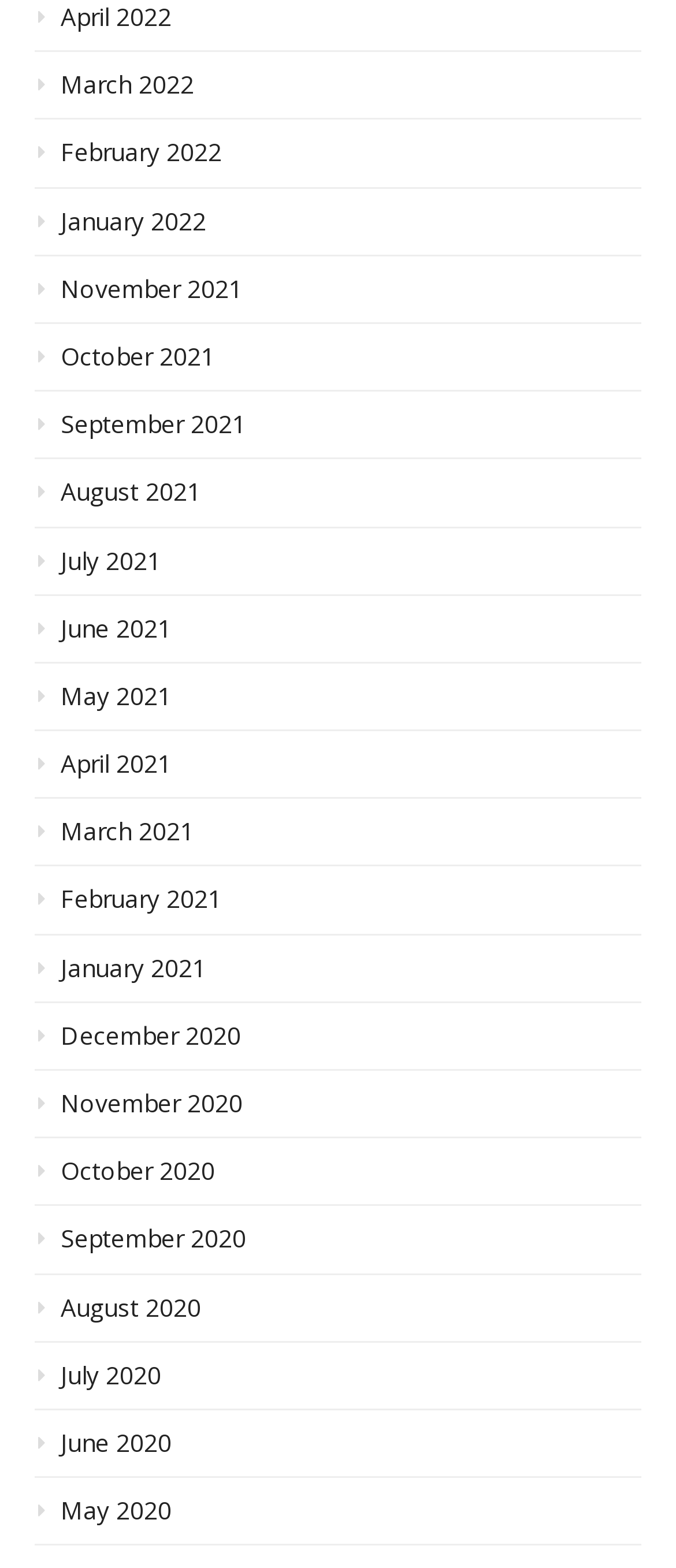Use a single word or phrase to answer the question:
What is the latest month listed on the webpage?

April 2022